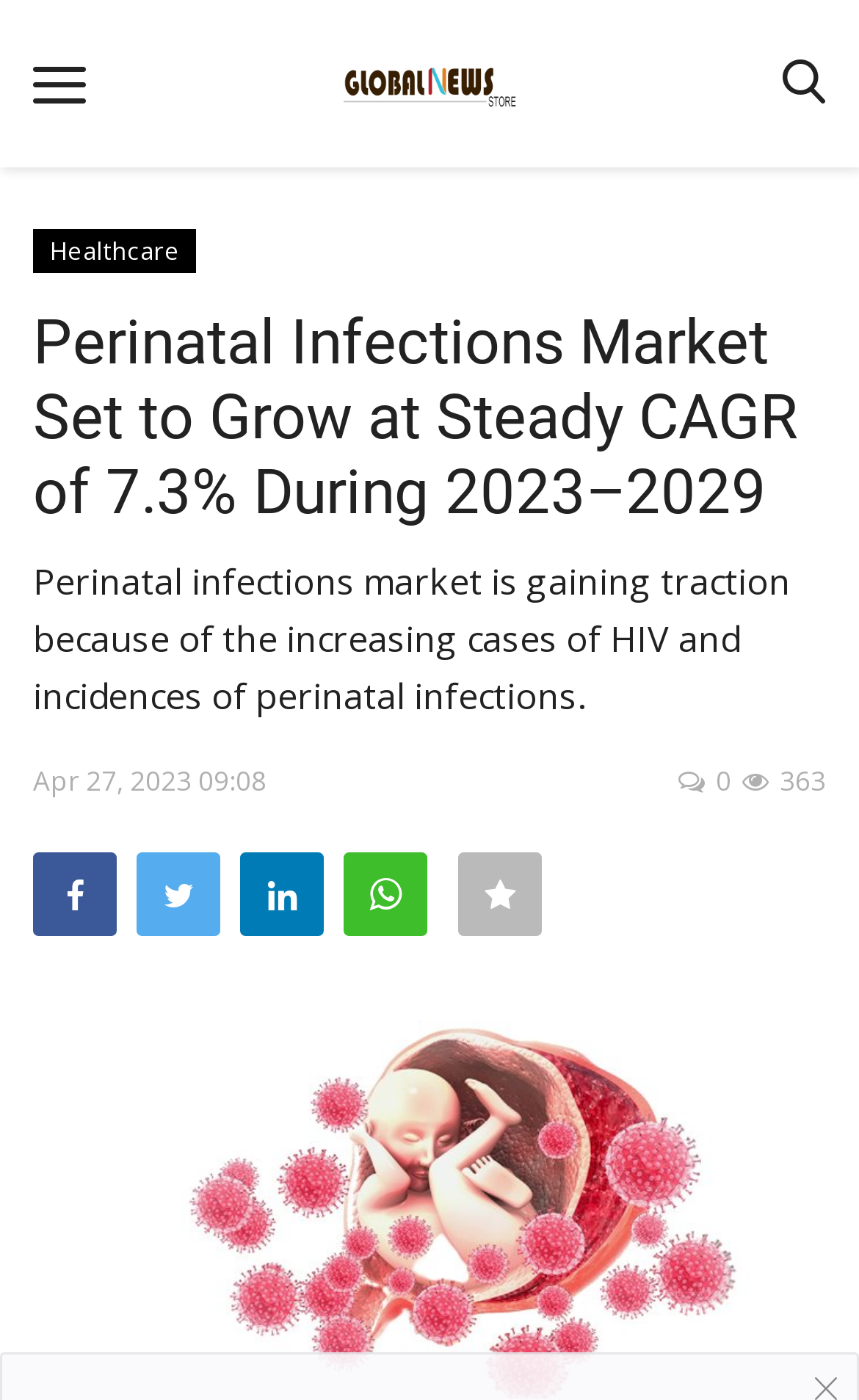Based on the element description Healthcare, identify the bounding box of the UI element in the given webpage screenshot. The coordinates should be in the format (top-left x, top-left y, bottom-right x, bottom-right y) and must be between 0 and 1.

[0.038, 0.162, 0.229, 0.192]